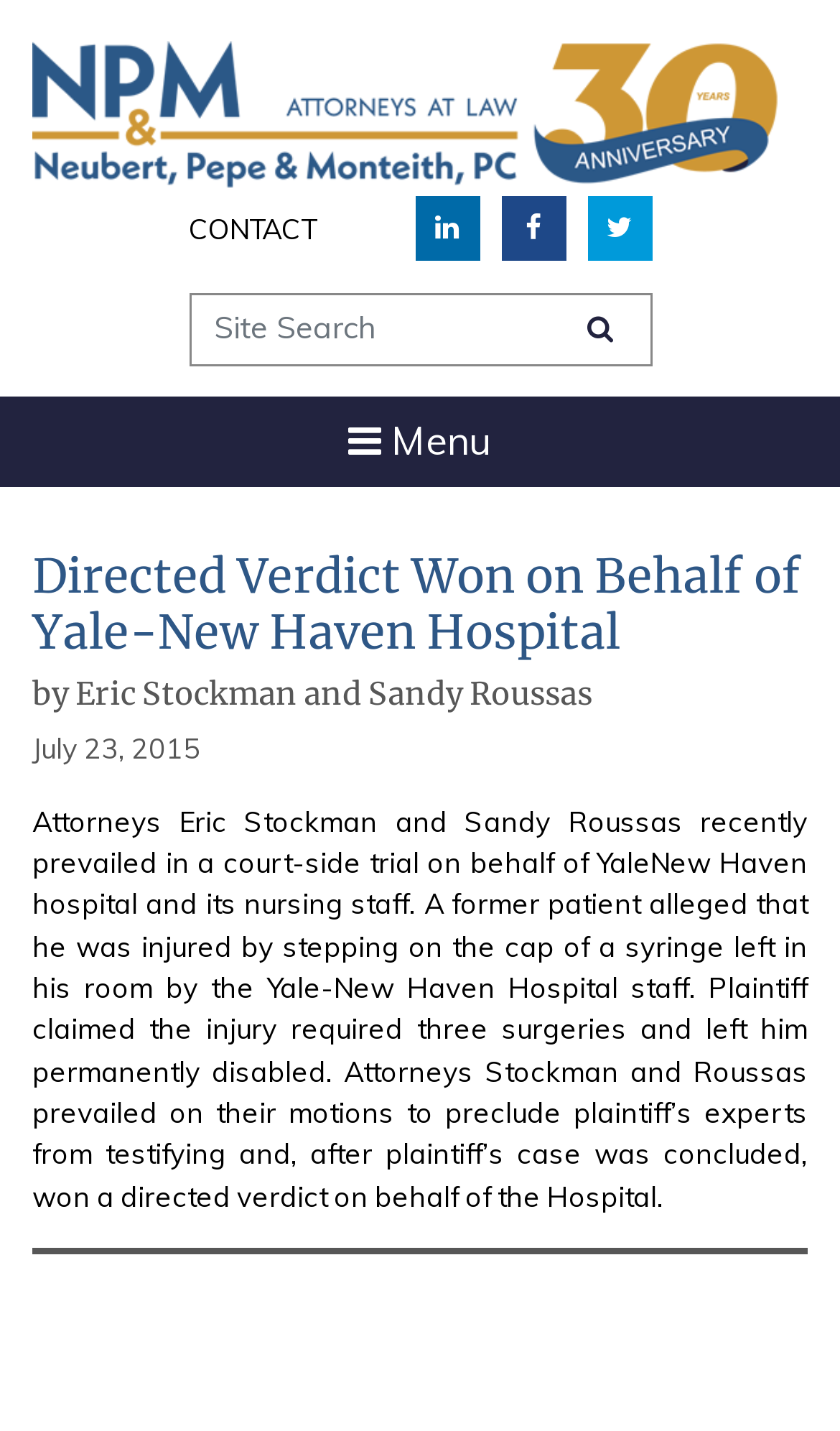Determine the main headline of the webpage and provide its text.

Directed Verdict Won on Behalf of Yale-New Haven Hospital